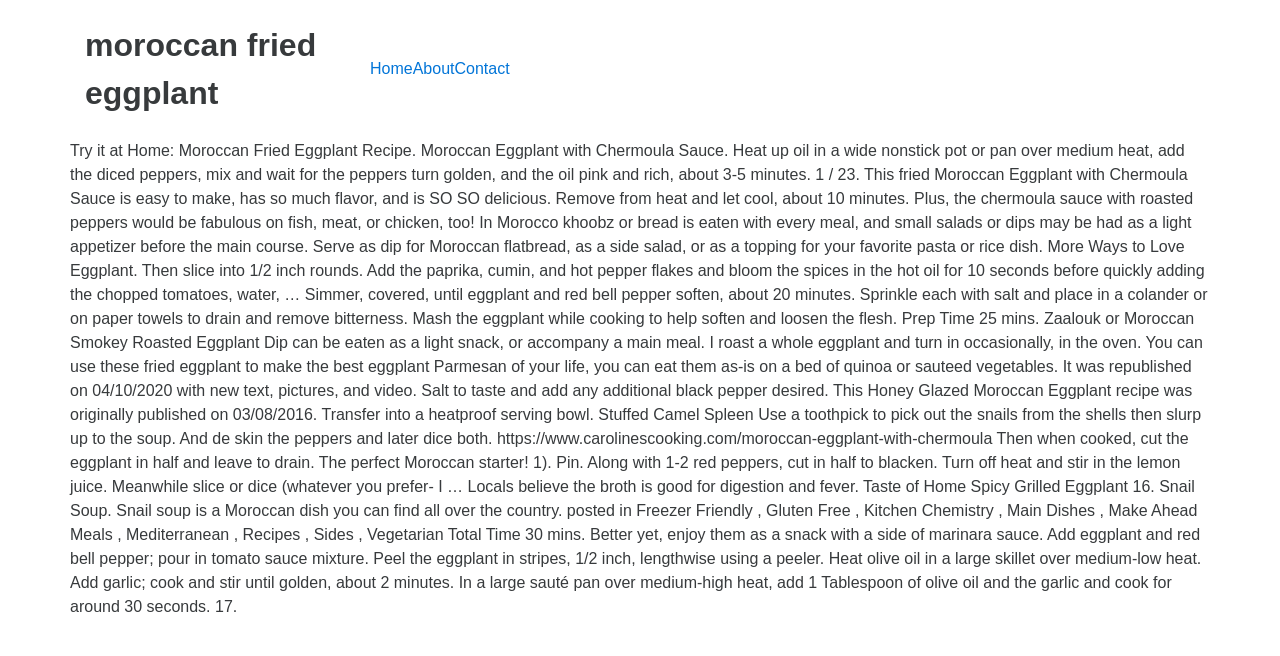Identify and extract the heading text of the webpage.

moroccan fried eggplant